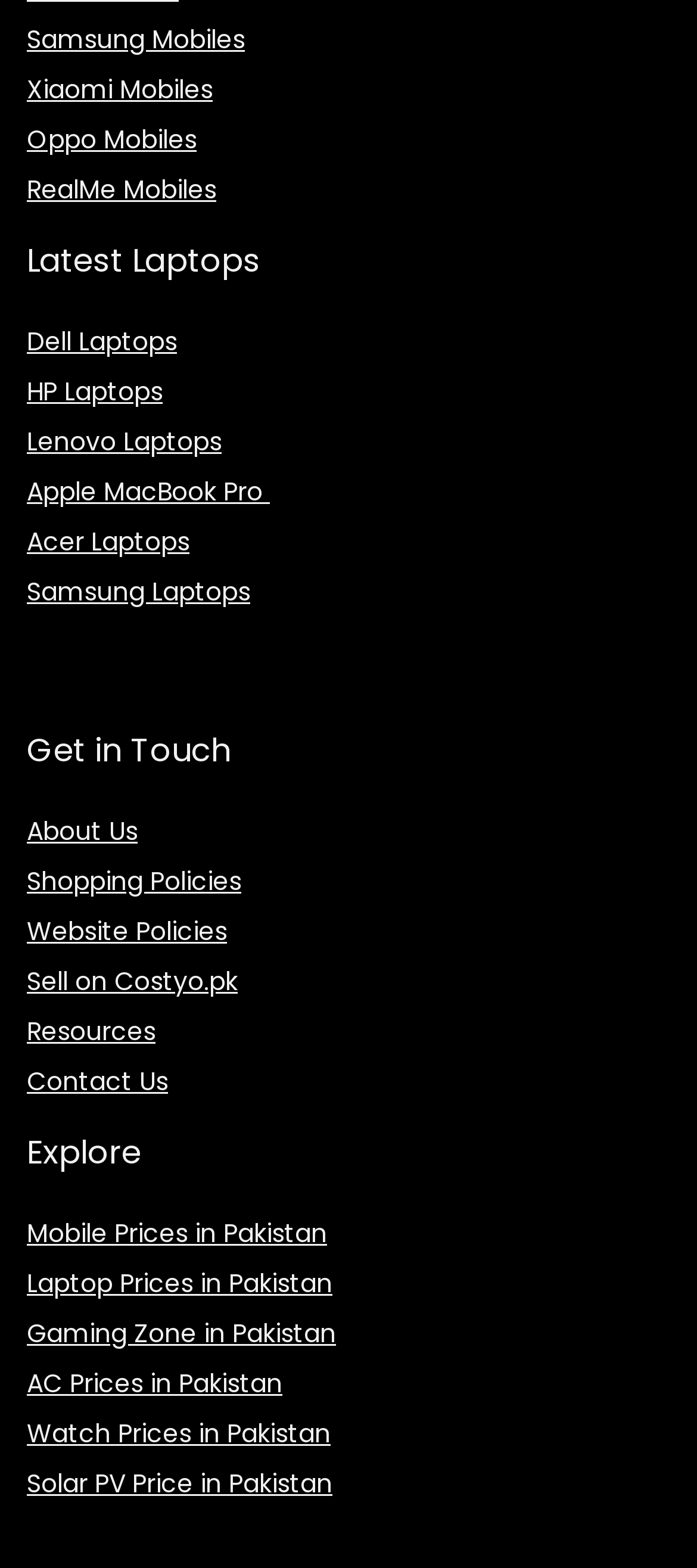Indicate the bounding box coordinates of the element that needs to be clicked to satisfy the following instruction: "Get in touch with the website". The coordinates should be four float numbers between 0 and 1, i.e., [left, top, right, bottom].

[0.038, 0.678, 0.241, 0.701]